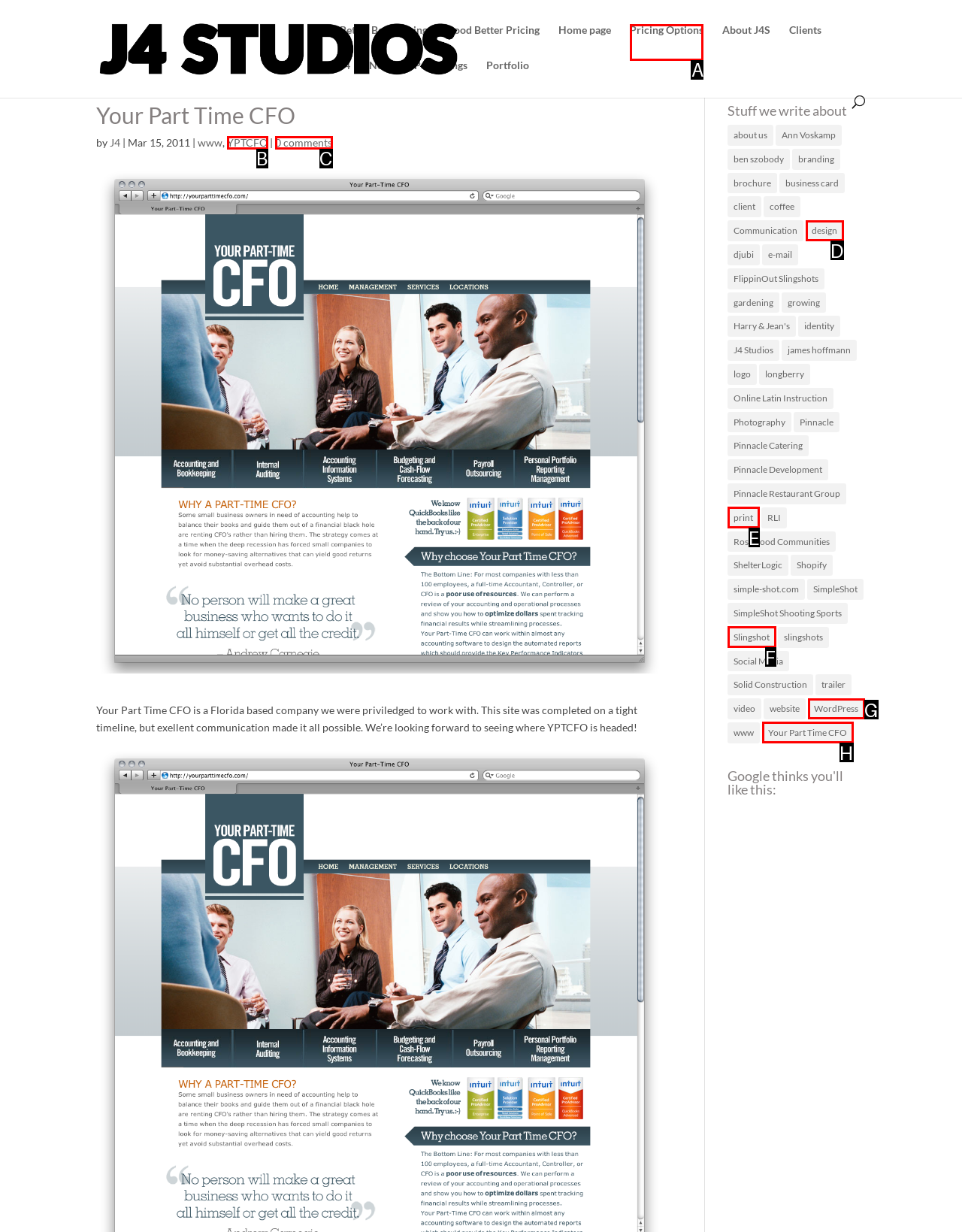Which option should be clicked to execute the task: Visit 'Pricing Options'?
Reply with the letter of the chosen option.

A